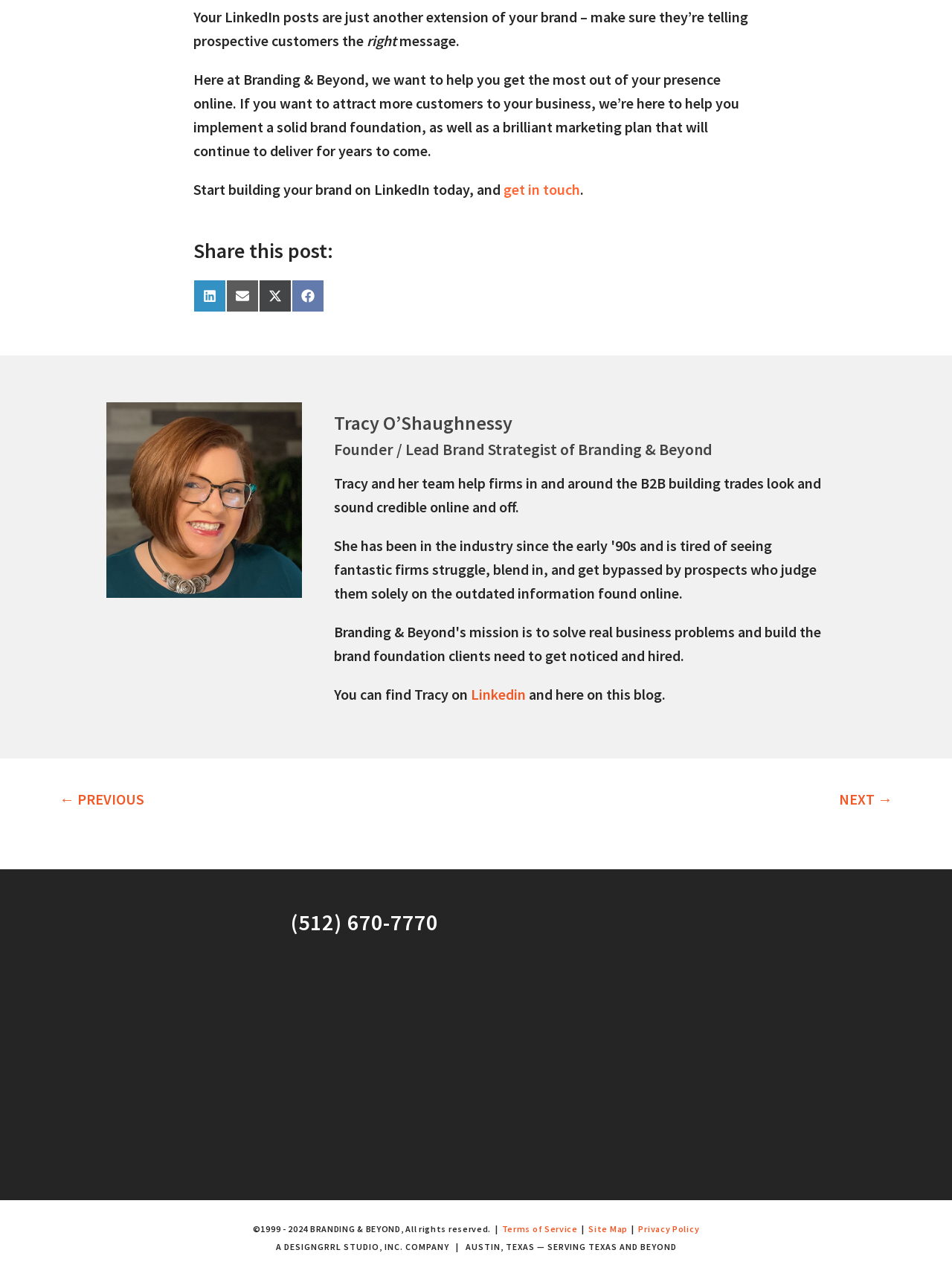Pinpoint the bounding box coordinates of the clickable element to carry out the following instruction: "Visit Tracy O'Shaughnessy's LinkedIn profile."

[0.504, 0.574, 0.569, 0.586]